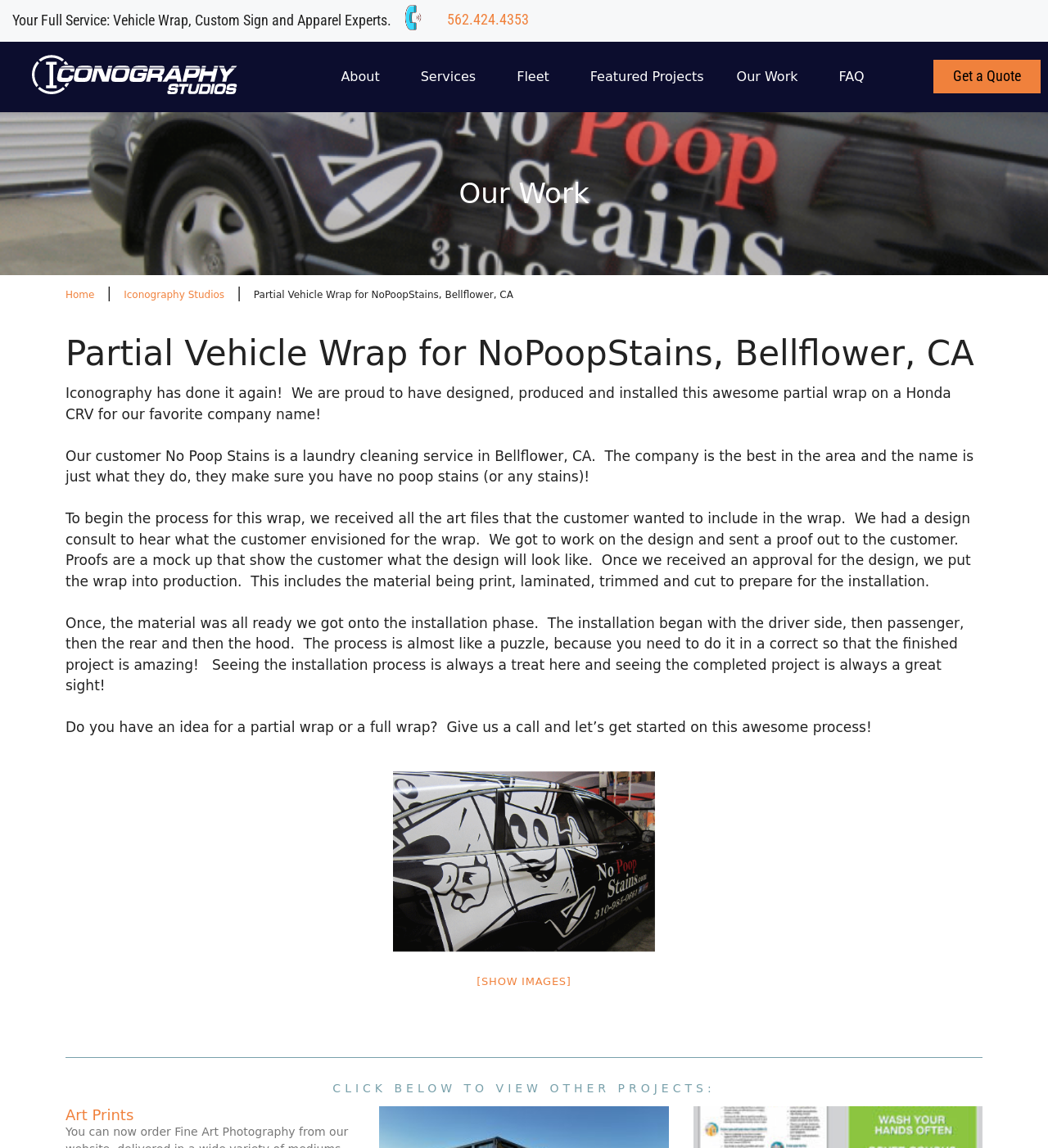Summarize the webpage comprehensively, mentioning all visible components.

This webpage is about Iconography Studios, a company that specializes in vehicle wraps, custom signs, and apparel. At the top, there is a heading that reads "Your Full Service: Vehicle Wrap, Custom Sign and Apparel Experts." Below this, there is a small image and a heading with the company's phone number, 562.424.4353, which is also a clickable link.

The main navigation menu is located at the top-right corner of the page, with links to "About", "Services", "Fleet", "Featured Projects", "Our Work", and "FAQ". There is also a "Get a Quote" button at the top-right corner.

The main content of the page is about a partial vehicle wrap project for NoPoopStains, a laundry cleaning service in Bellflower, CA. There is a heading that reads "Partial Vehicle Wrap for NoPoopStains, Bellflower, CA" and a brief description of the project. Below this, there are three paragraphs of text that describe the design and installation process of the wrap.

There is a large image of the wrapped Honda CRV on the right side of the page, which takes up most of the screen. Below the image, there is a link to view more images of the project. At the bottom of the page, there is a heading that reads "CLICK BELOW TO VIEW OTHER PROJECTS:" and a link to "Art Prints" with a subheading.

Overall, the webpage is well-organized and easy to navigate, with clear headings and concise text that describes the company's services and projects.